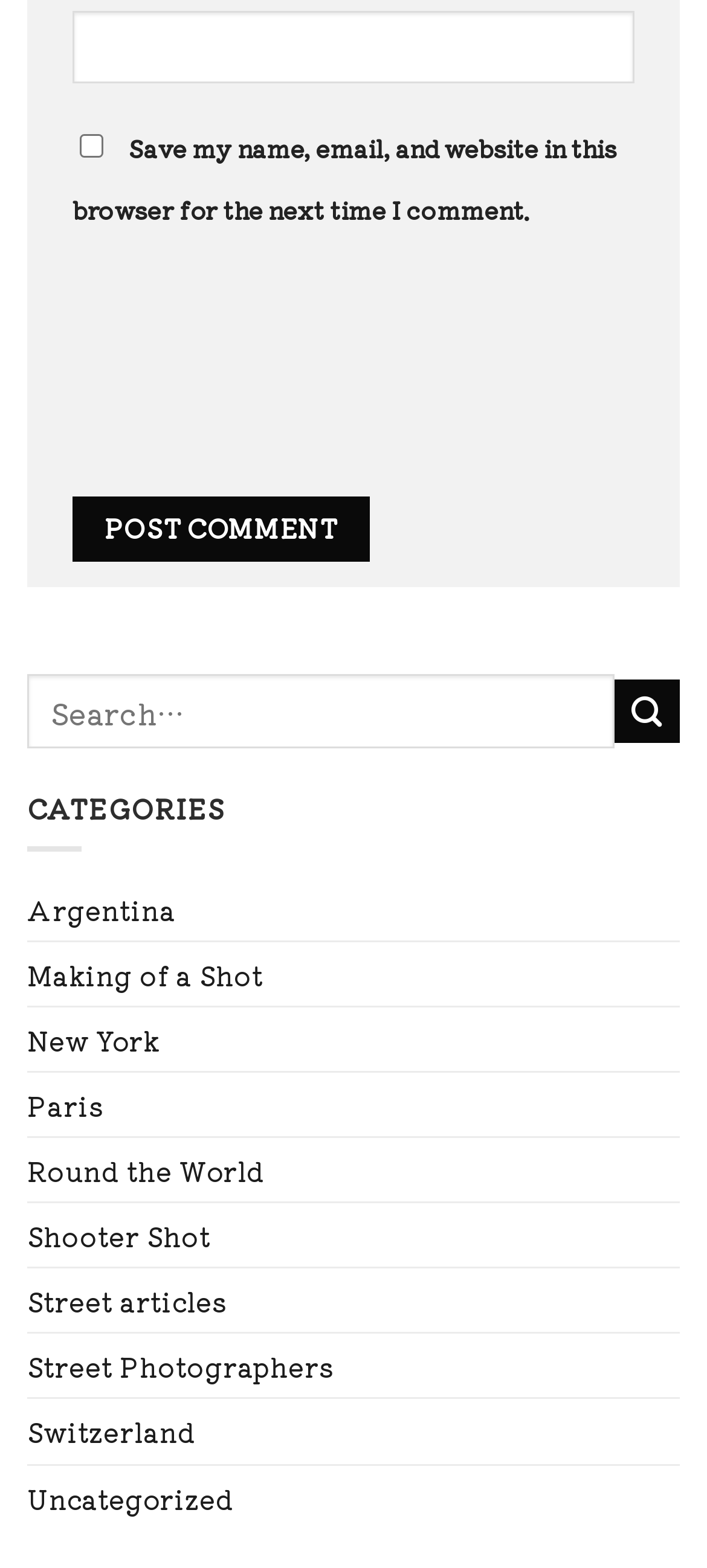Pinpoint the bounding box coordinates of the element that must be clicked to accomplish the following instruction: "submit the search query". The coordinates should be in the format of four float numbers between 0 and 1, i.e., [left, top, right, bottom].

[0.869, 0.433, 0.962, 0.474]